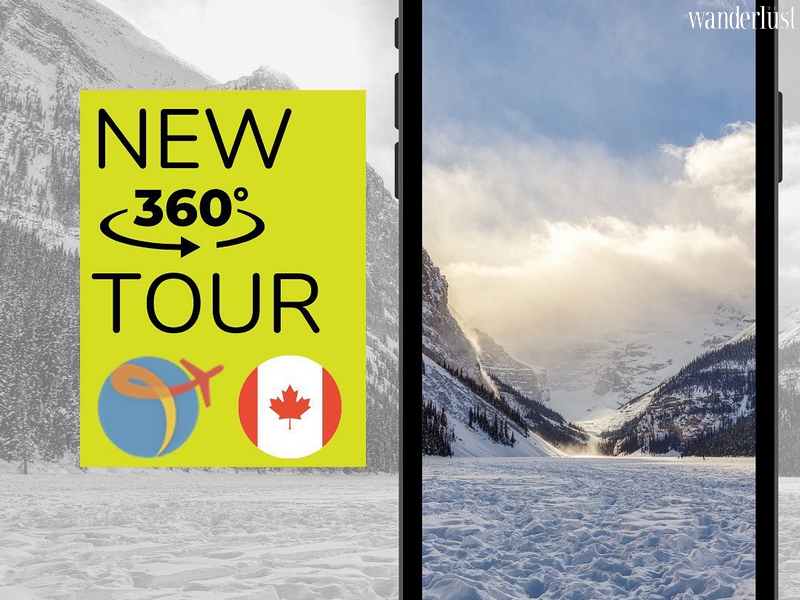Give a succinct answer to this question in a single word or phrase: 
What is the mode of travel symbolized by the icon?

Airplane